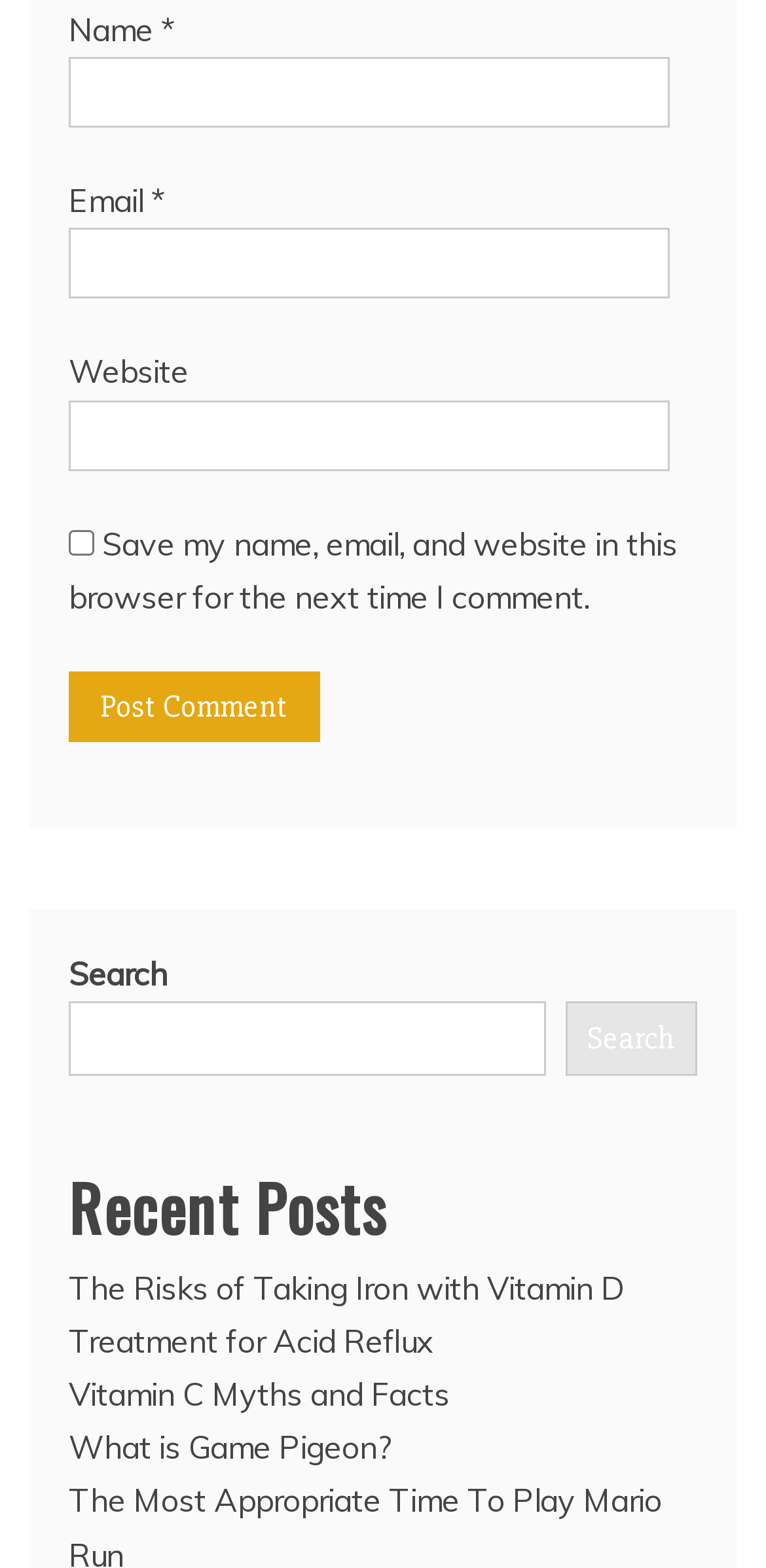Please find the bounding box coordinates (top-left x, top-left y, bottom-right x, bottom-right y) in the screenshot for the UI element described as follows: Treatment for Acid Reflux

[0.09, 0.842, 0.567, 0.867]